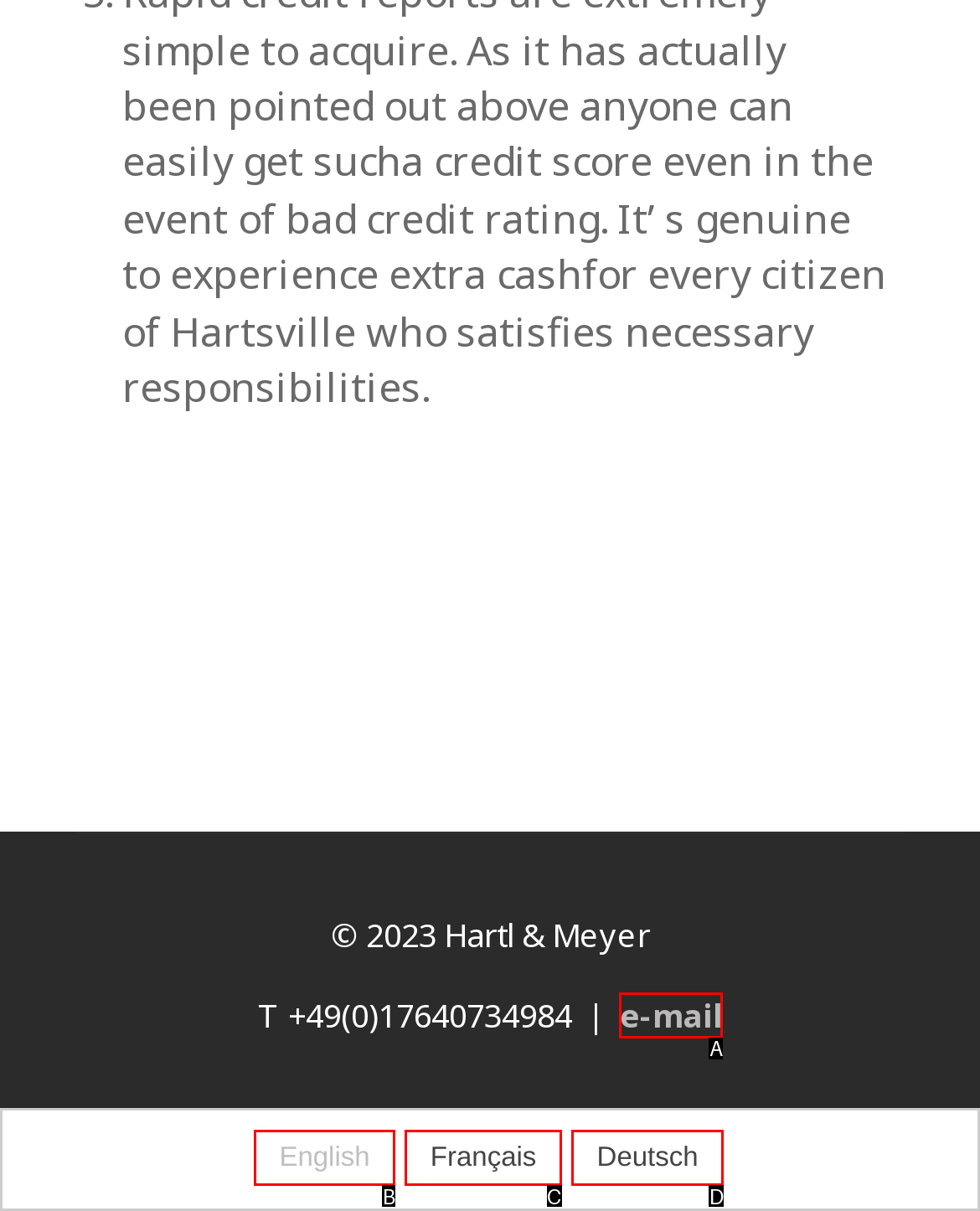Identify the HTML element that corresponds to the description: e-mail Provide the letter of the matching option directly from the choices.

A